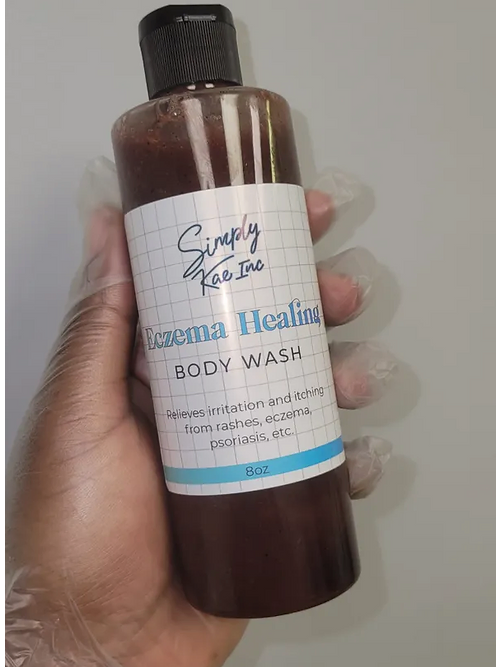Look at the image and give a detailed response to the following question: What skin conditions does the product alleviate?

The product is designed to alleviate irritation and itching caused by various skin conditions, including eczema, psoriasis, and rashes, which suggests that it is a comprehensive skincare solution.